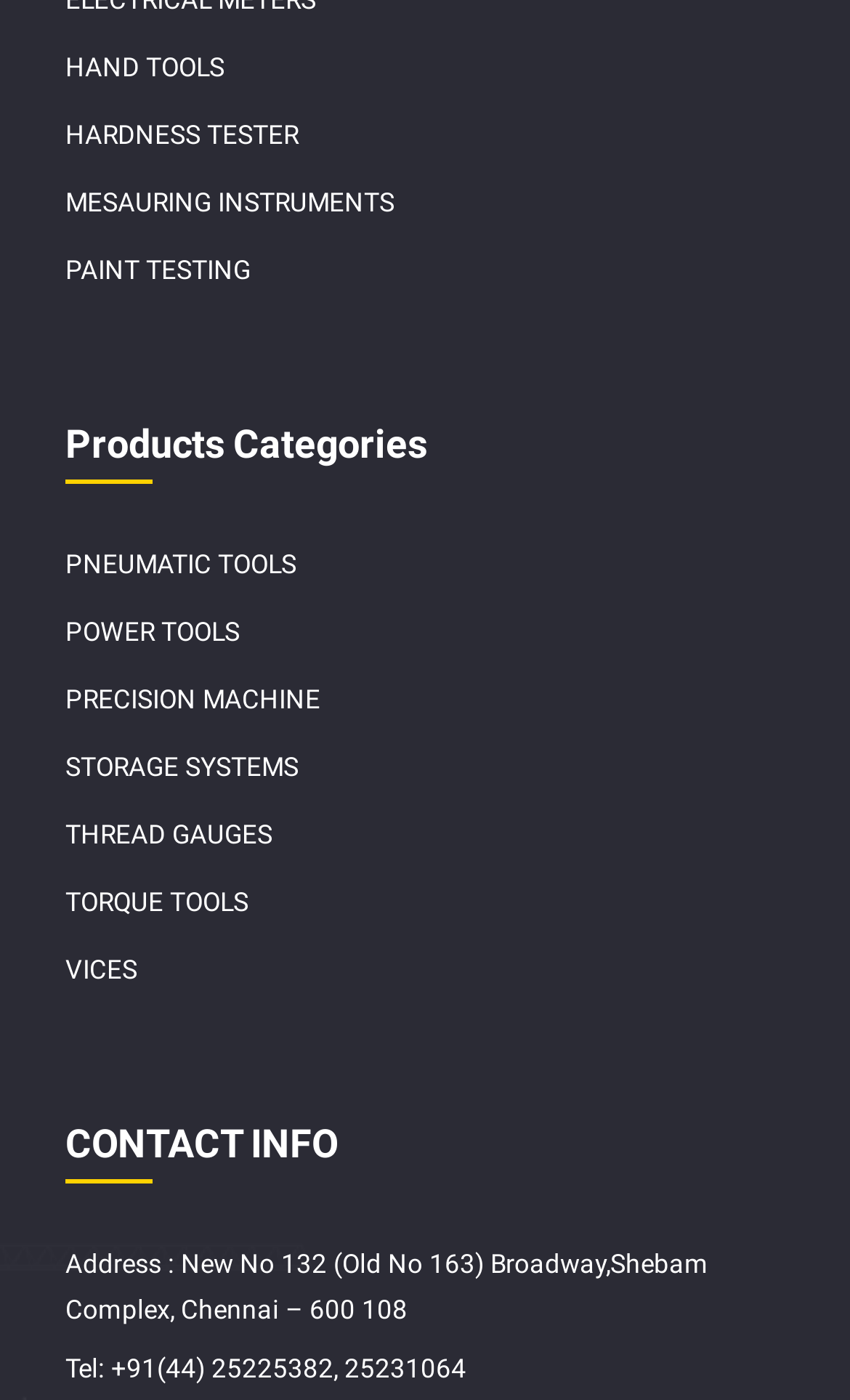Please determine the bounding box coordinates for the element with the description: "parent_node: Email * aria-describedby="email-notes" name="email"".

None